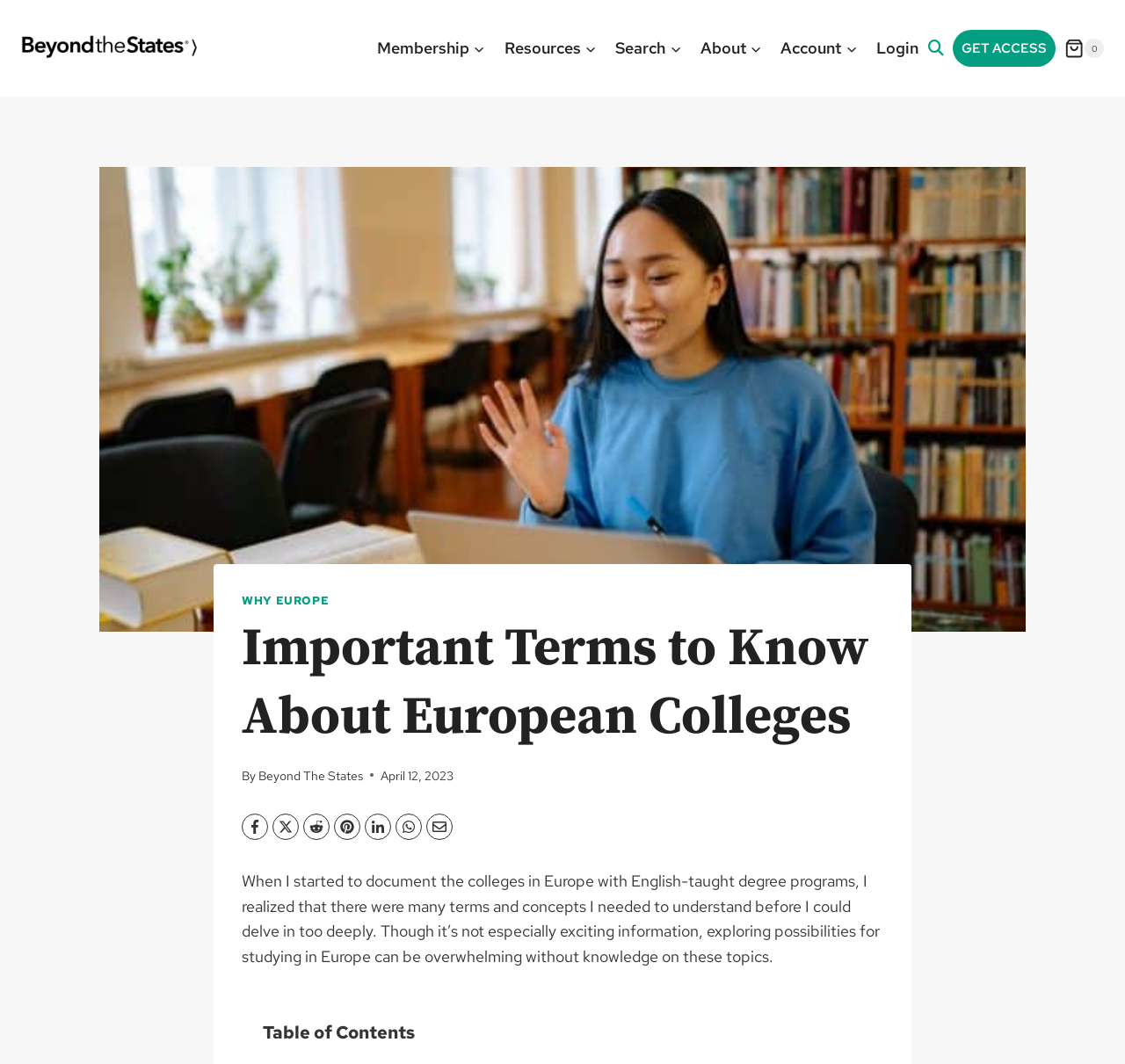Can you find the bounding box coordinates for the UI element given this description: "ResourcesExpand"? Provide the coordinates as four float numbers between 0 and 1: [left, top, right, bottom].

[0.44, 0.025, 0.539, 0.066]